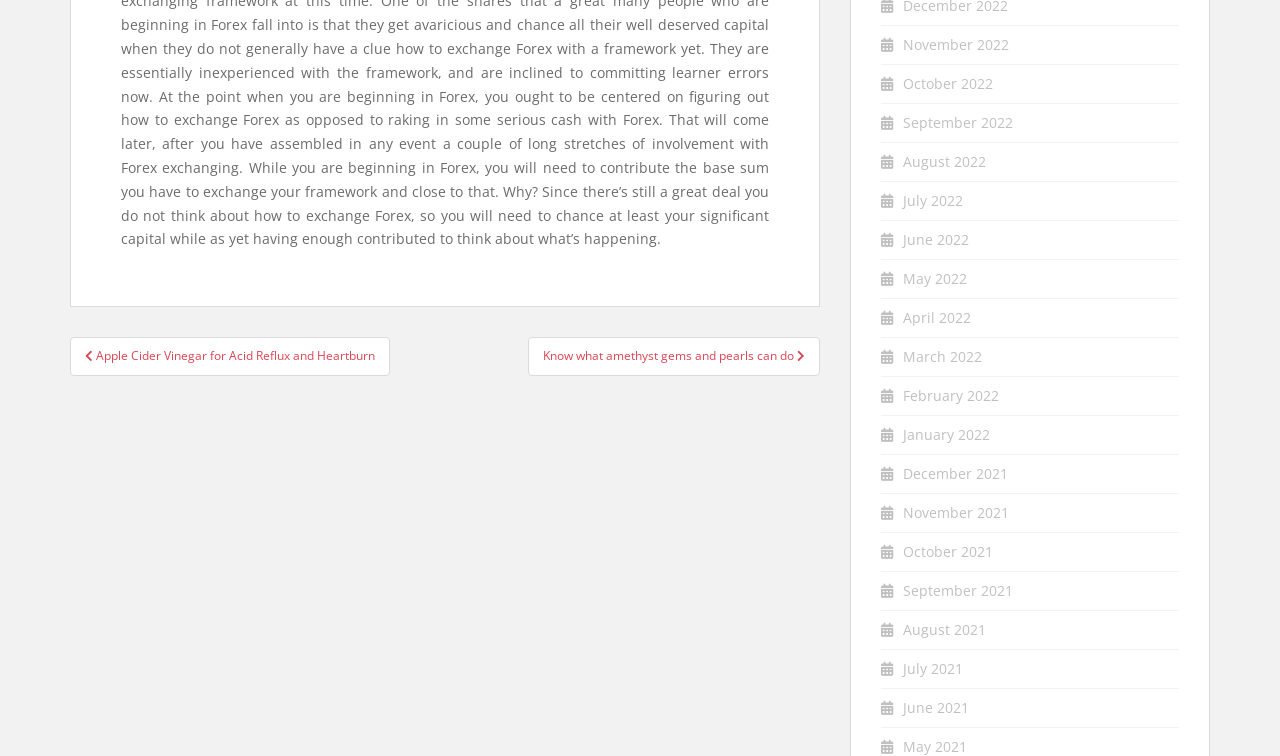Please find the bounding box coordinates of the section that needs to be clicked to achieve this instruction: "View post about Apple Cider Vinegar for Acid Reflux and Heartburn".

[0.055, 0.446, 0.305, 0.497]